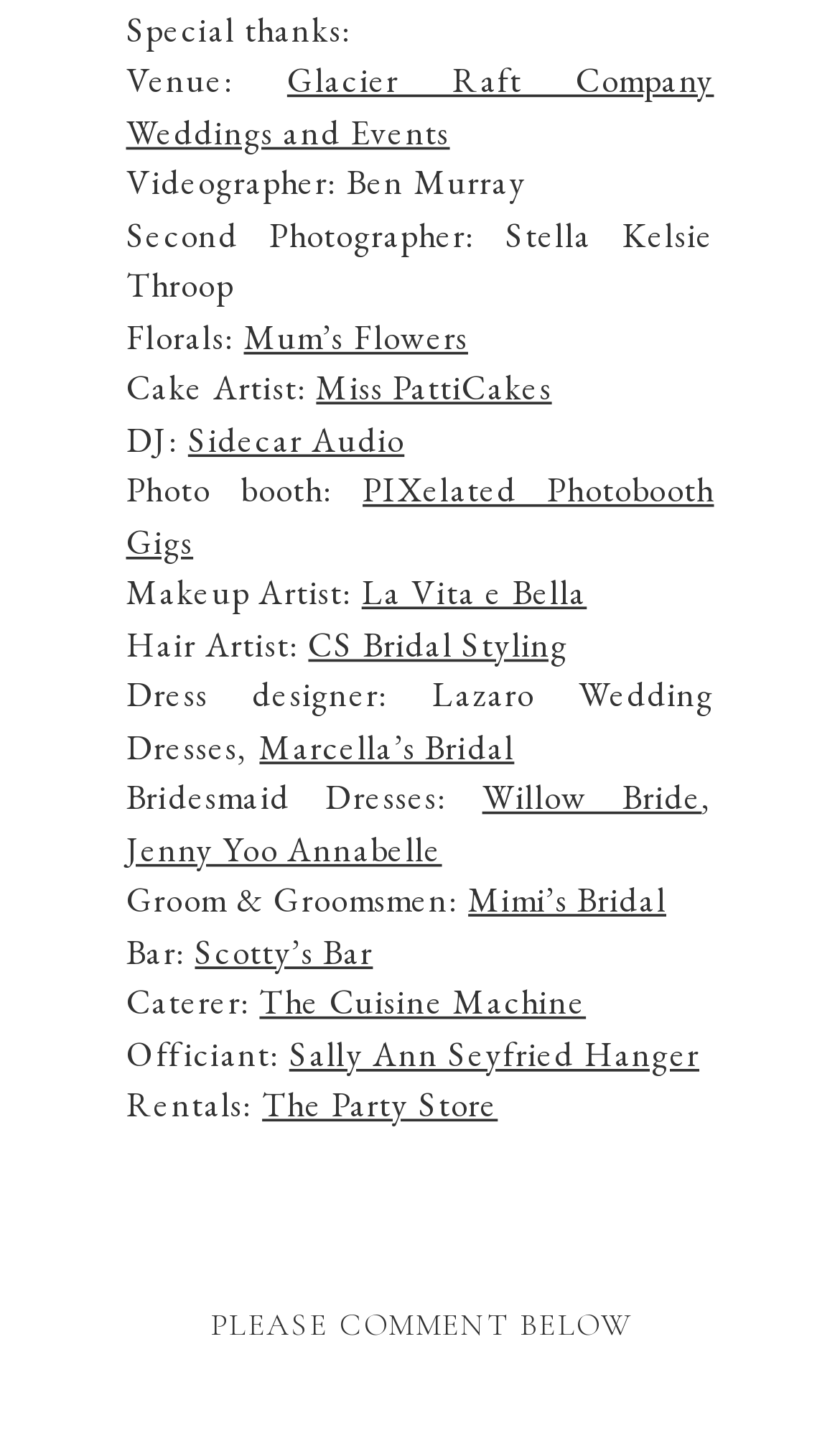Provide a one-word or brief phrase answer to the question:
What is the name of the cake artist?

Miss PattiCakes